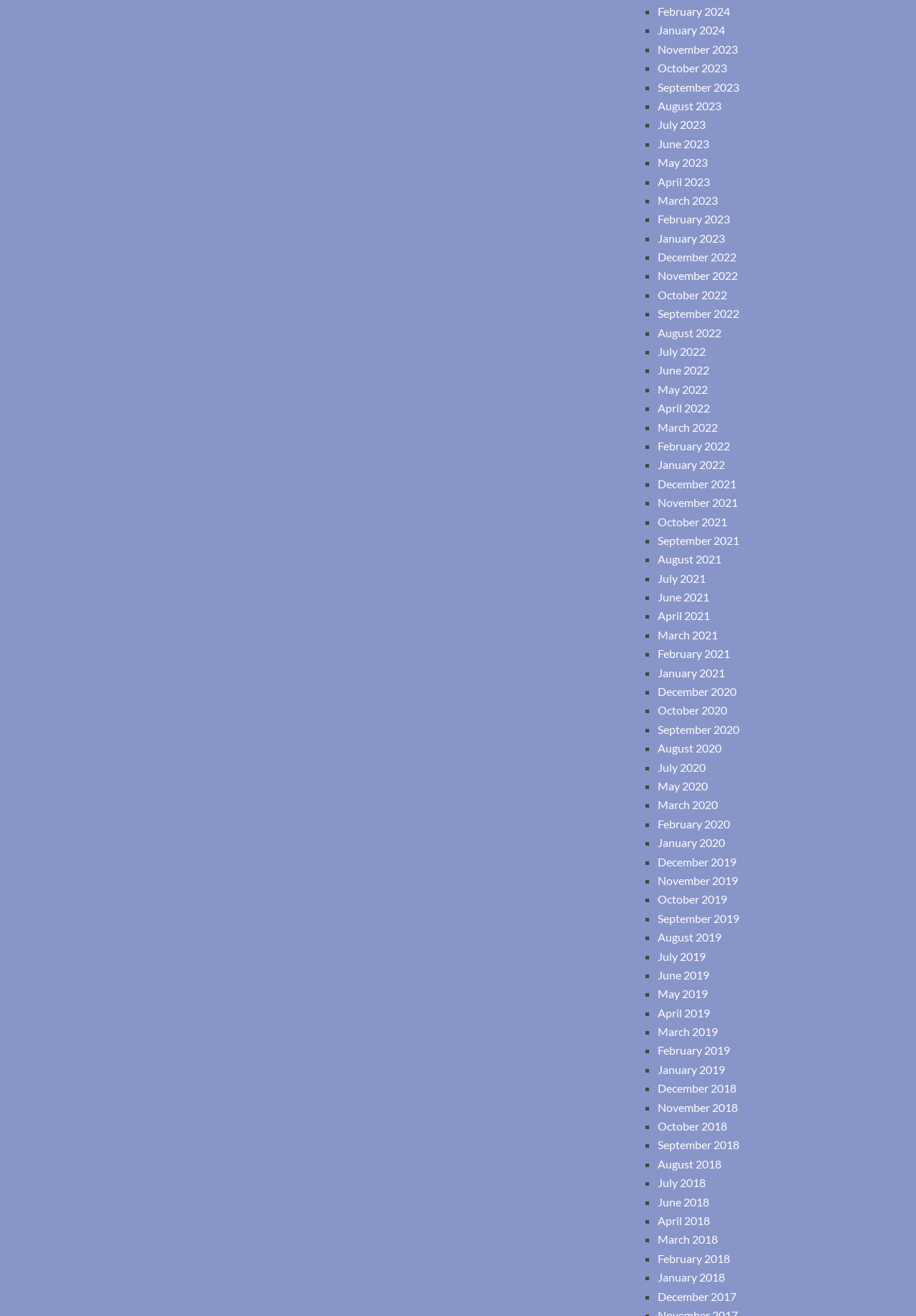Determine the bounding box coordinates of the target area to click to execute the following instruction: "Click on February 2024."

[0.718, 0.003, 0.797, 0.014]